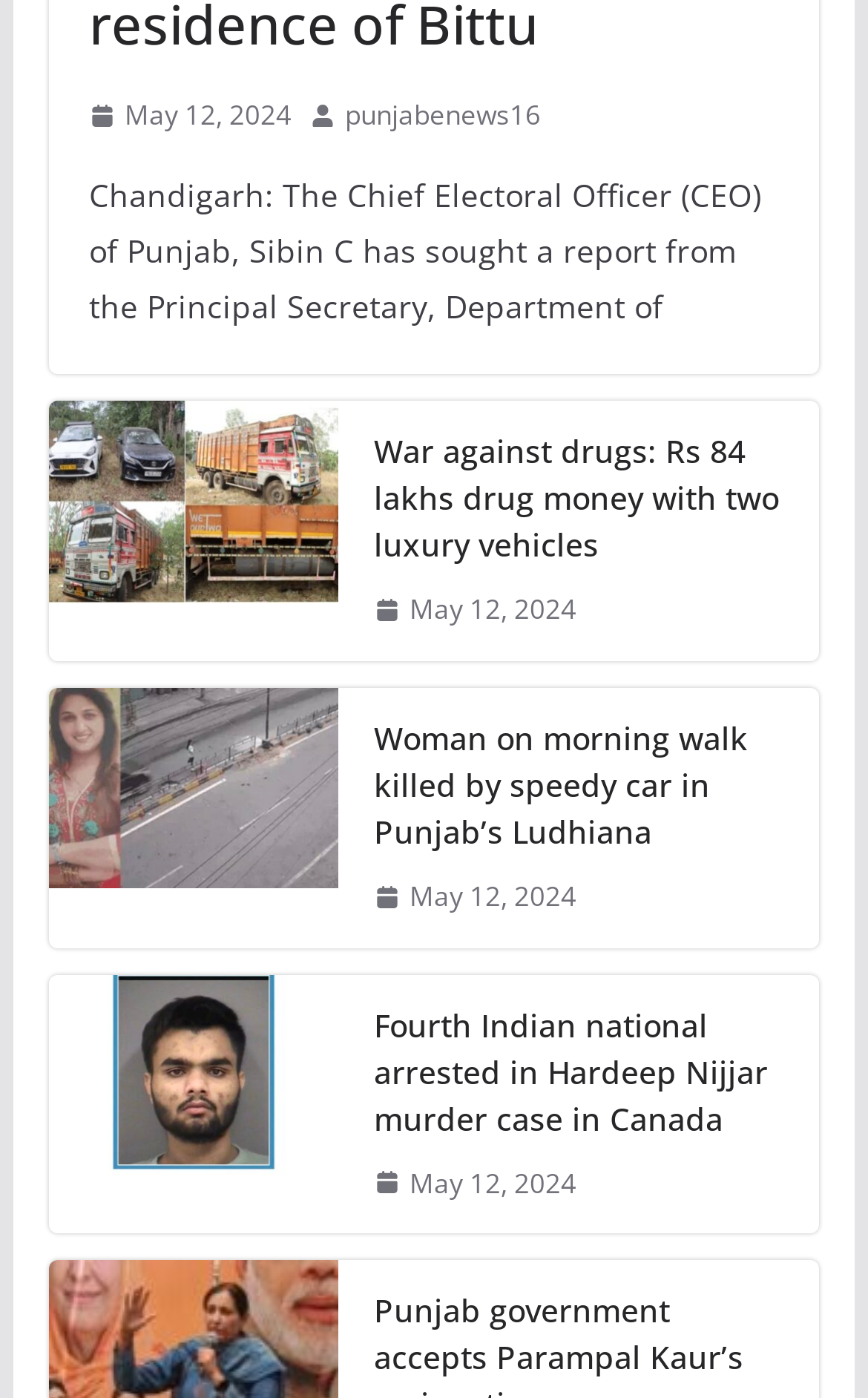Locate the bounding box coordinates of the element that should be clicked to execute the following instruction: "Click on the news about War against drugs".

[0.056, 0.287, 0.389, 0.473]